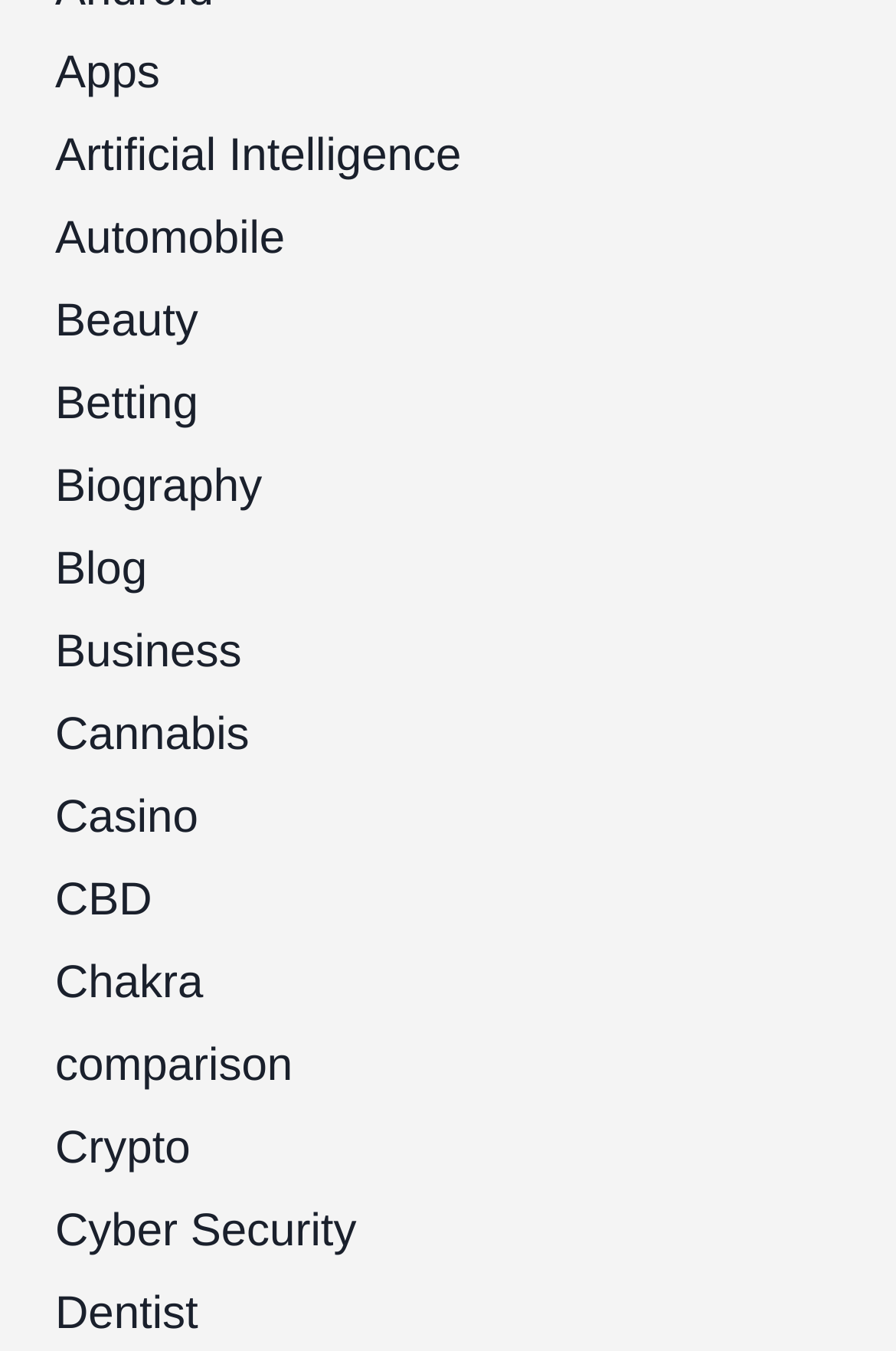What is the longest category name?
Please describe in detail the information shown in the image to answer the question.

I compared the length of the text of each link element and found that 'Cyber Security' has the longest name among all the categories.